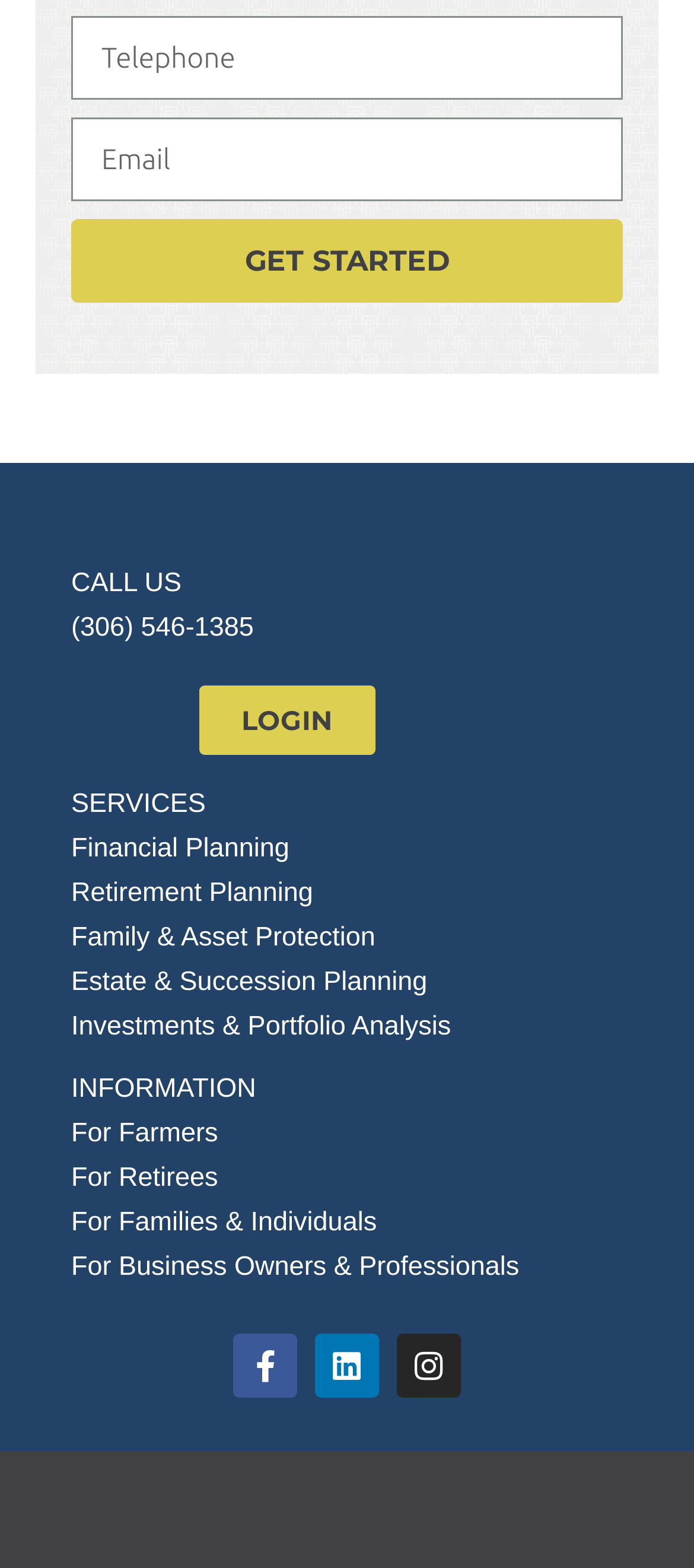Please specify the bounding box coordinates of the region to click in order to perform the following instruction: "View Financial Planning".

[0.103, 0.532, 0.417, 0.551]